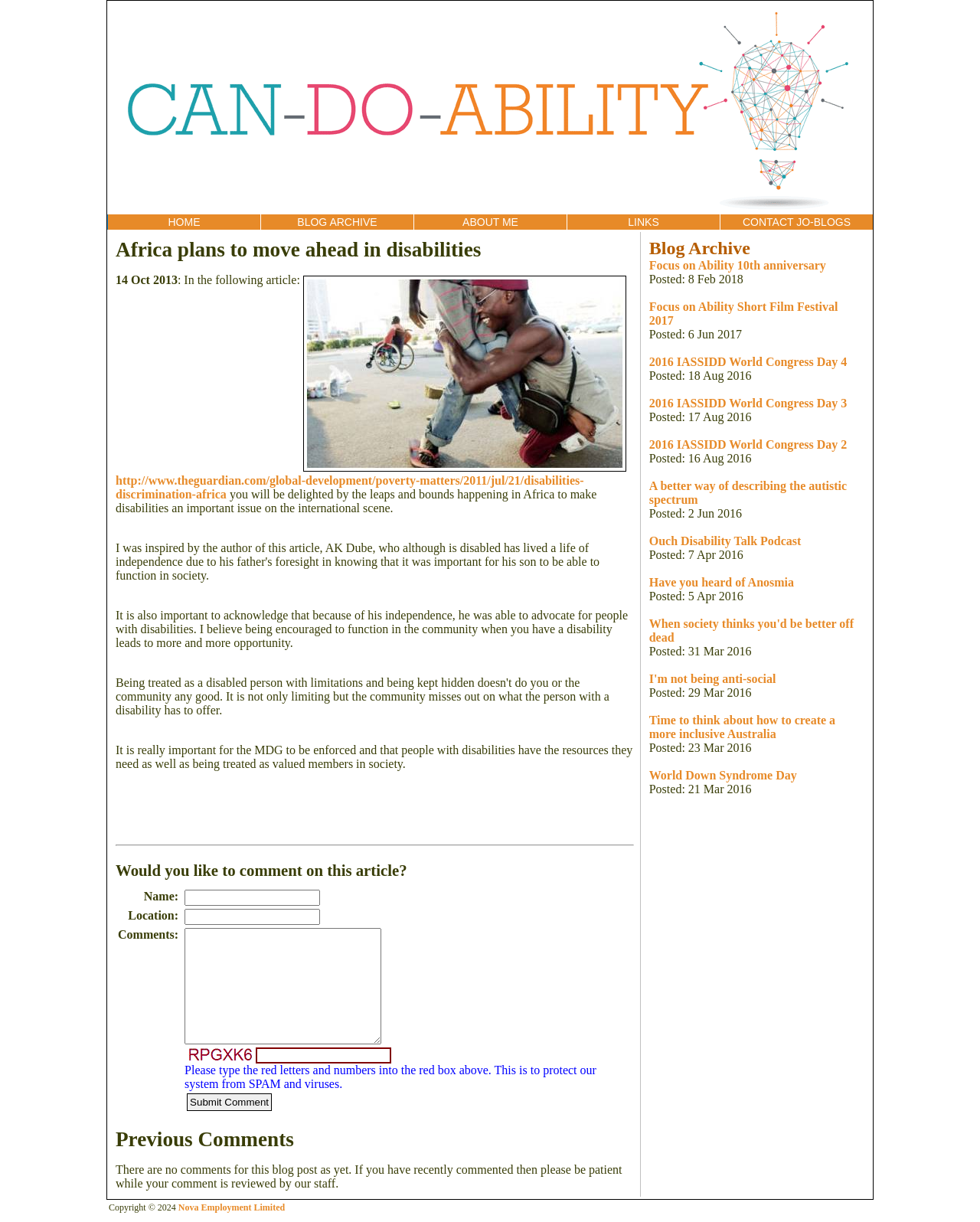What is the author's opinion on independence for people with disabilities?
Examine the image and provide an in-depth answer to the question.

The author believes that being encouraged to function in the community when you have a disability leads to more and more opportunity, as stated in the blog post. This suggests that the author values independence for people with disabilities.